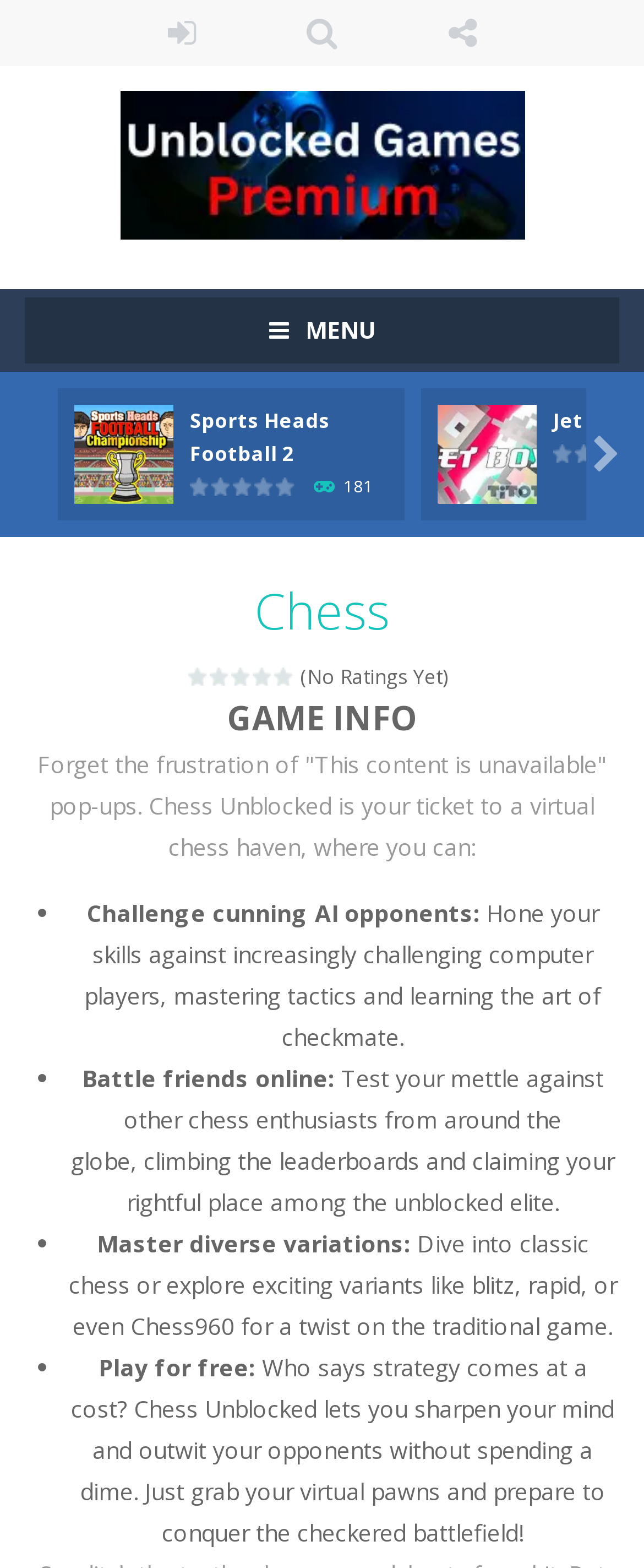What is the rating of the game 'Chess'?
Please describe in detail the information shown in the image to answer the question.

I looked at the section with the heading 'Chess' and found that there are images of stars, but no rating is given, and the text '(No Ratings Yet)' is displayed, indicating that the game has not been rated yet.